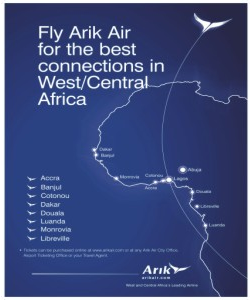Based on what you see in the screenshot, provide a thorough answer to this question: What is the purpose of the bold text in the image?

The bold text in the image is used to encourage travelers to choose Arik Air for optimal connections in the region, as stated in the caption, which implies that the text is promotional in nature and aims to persuade travelers to select the airline.